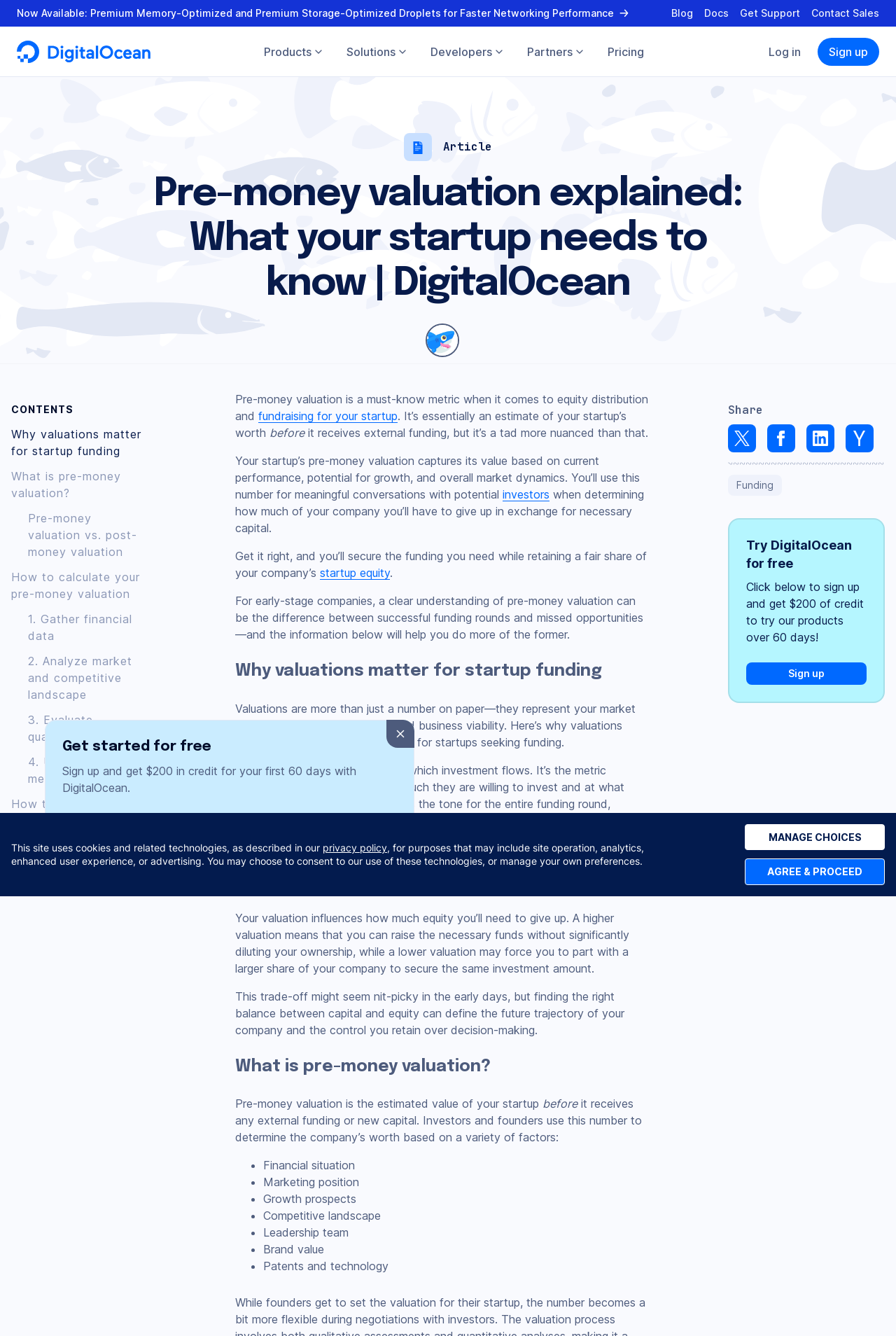What is the name of the solution for decentralized apps?
Please respond to the question with a detailed and informative answer.

I looked at the 'Solutions' section and found that the solution for decentralized apps is listed as 'Blockchain', which provides infrastructure for decentralized applications.